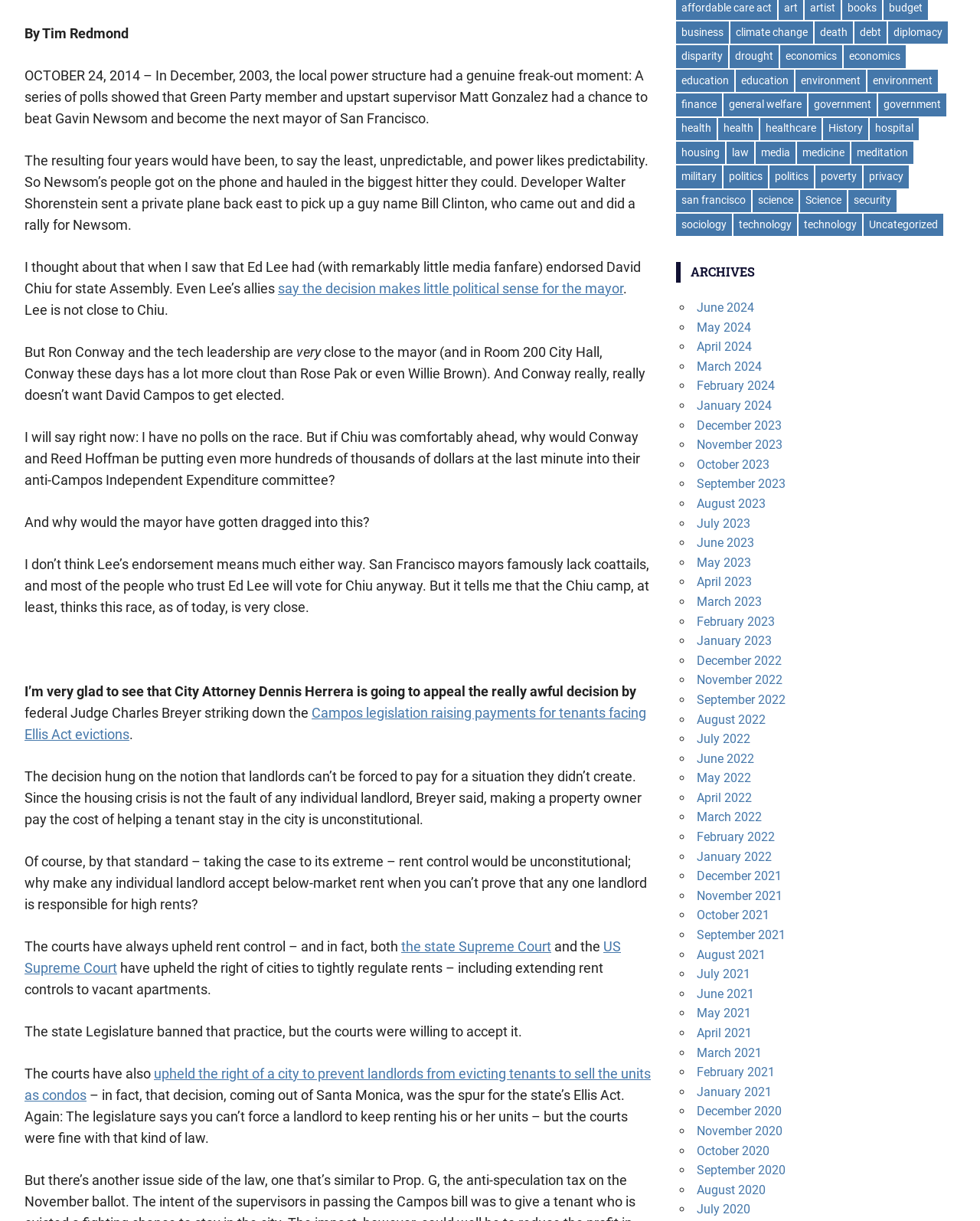Identify the bounding box for the UI element specified in this description: "death". The coordinates must be four float numbers between 0 and 1, formatted as [left, top, right, bottom].

[0.831, 0.018, 0.87, 0.036]